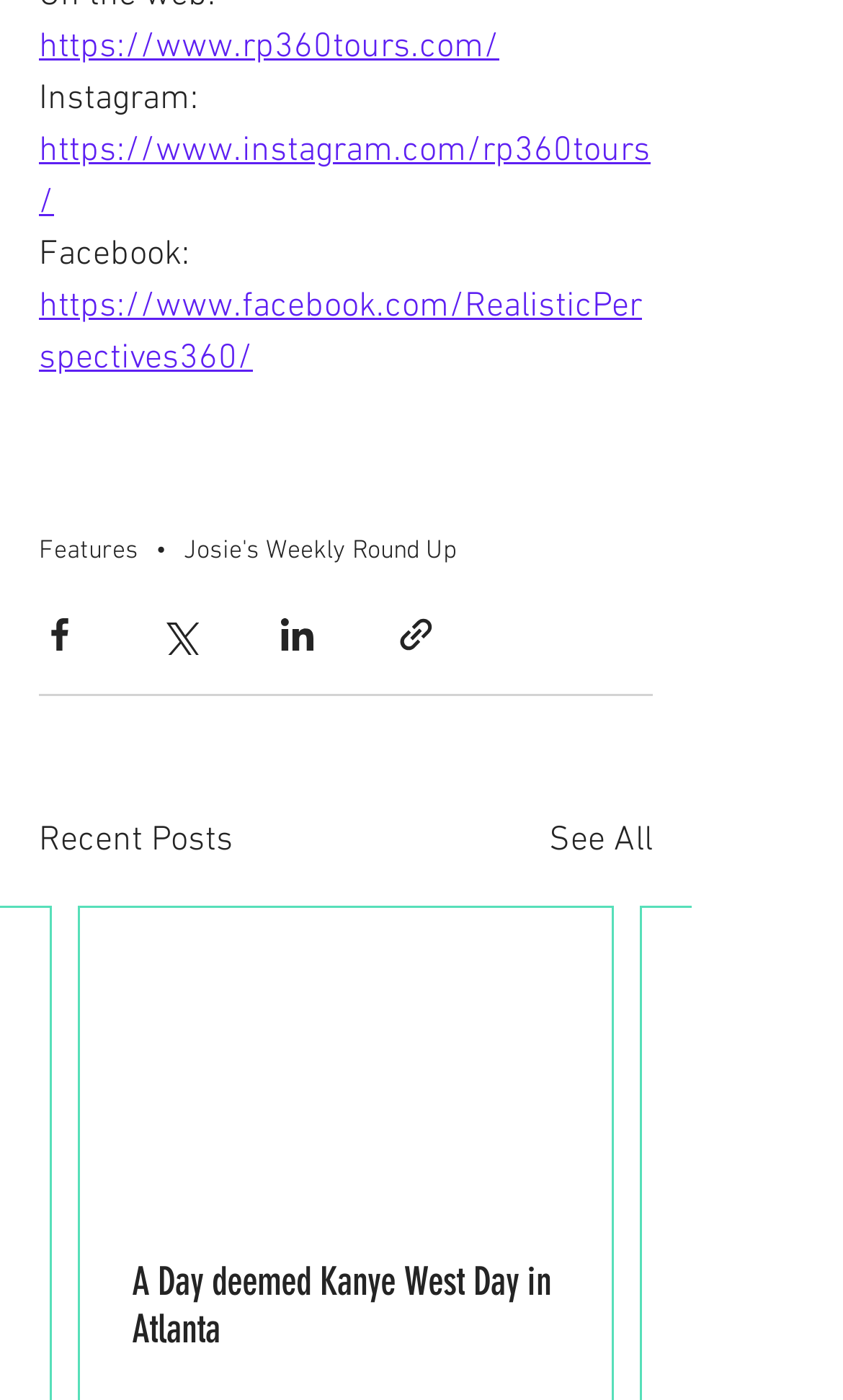Pinpoint the bounding box coordinates of the element that must be clicked to accomplish the following instruction: "Read the post about Kanye West Day in Atlanta". The coordinates should be in the format of four float numbers between 0 and 1, i.e., [left, top, right, bottom].

[0.156, 0.899, 0.664, 0.966]